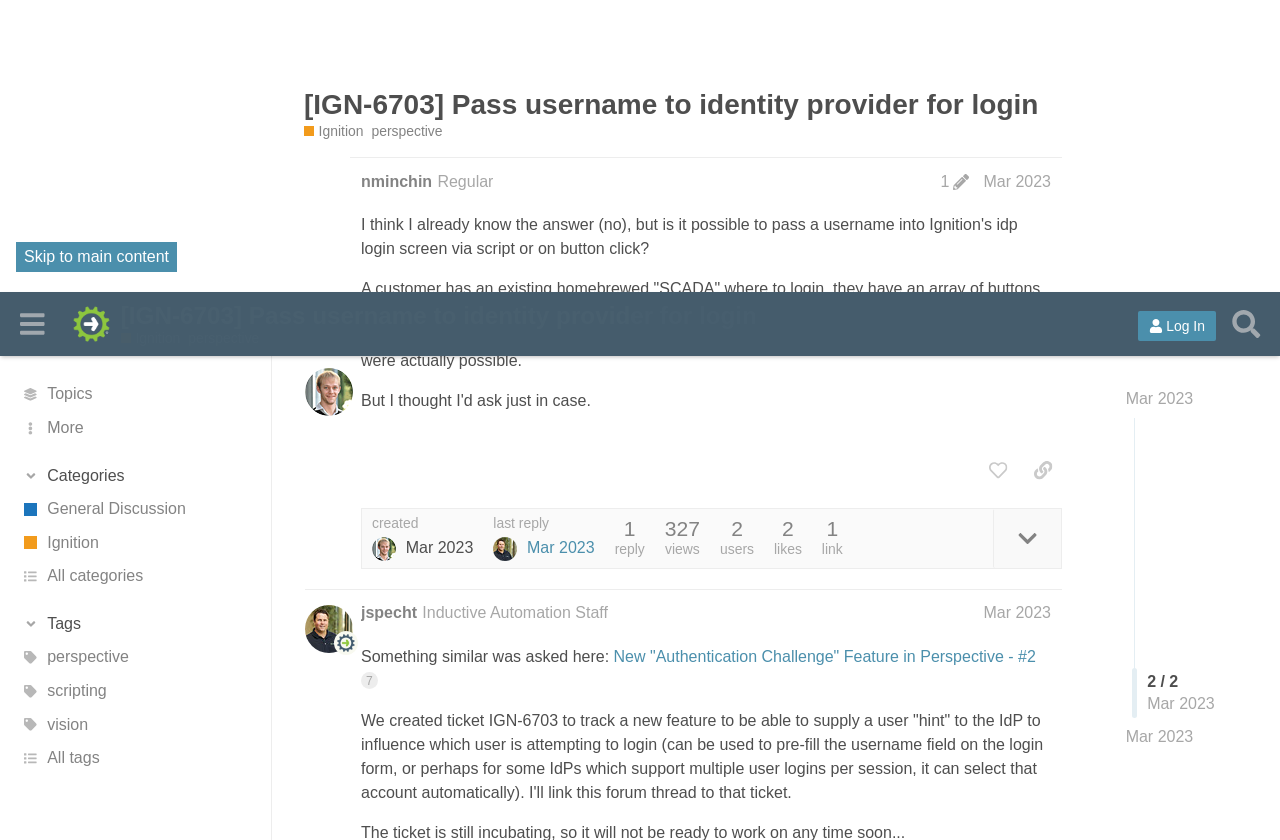Extract the text of the main heading from the webpage.

[IGN-6703] Pass username to identity provider for login